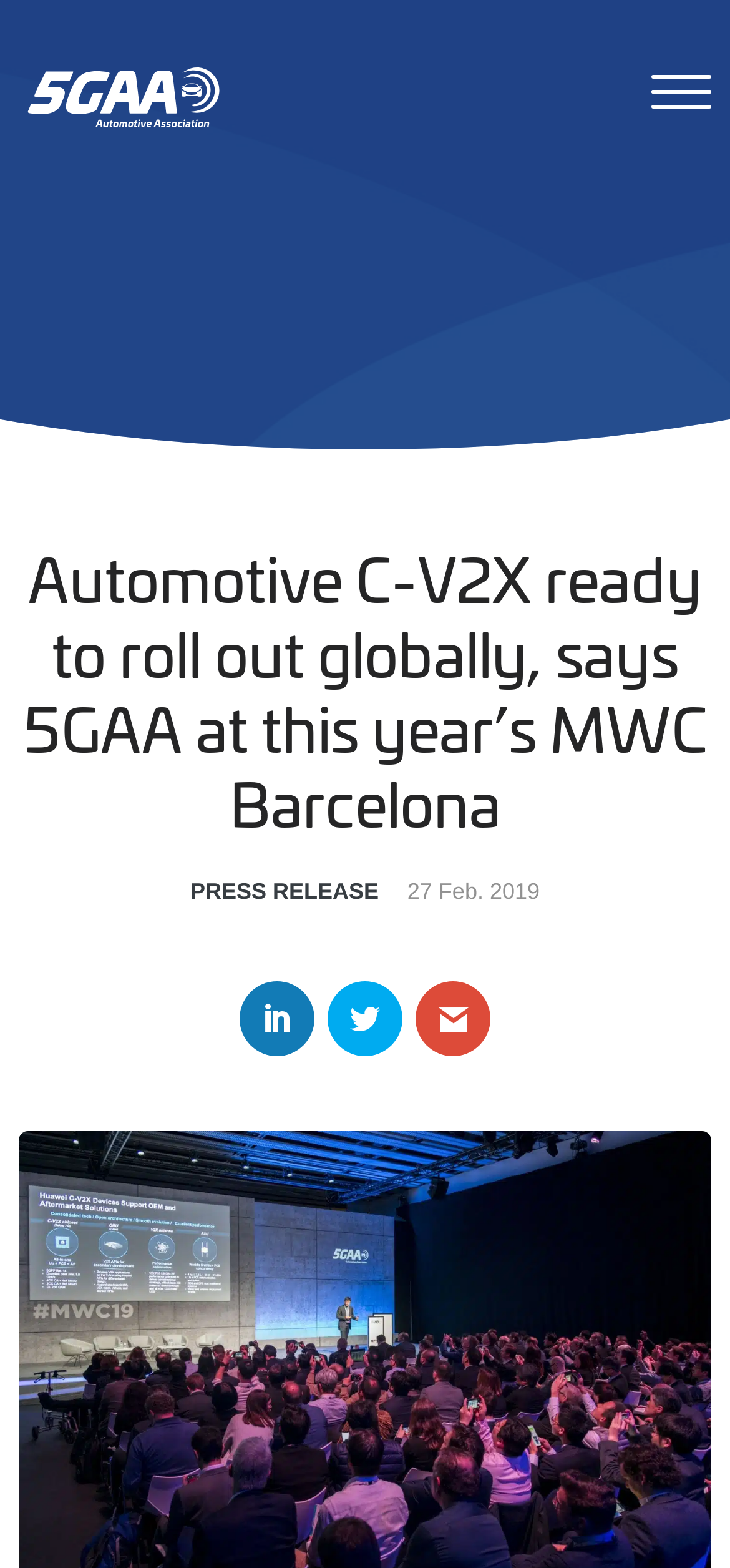Identify the title of the webpage and provide its text content.

Automotive C-V2X ready to roll out globally, says 5GAA at this year’s MWC Barcelona